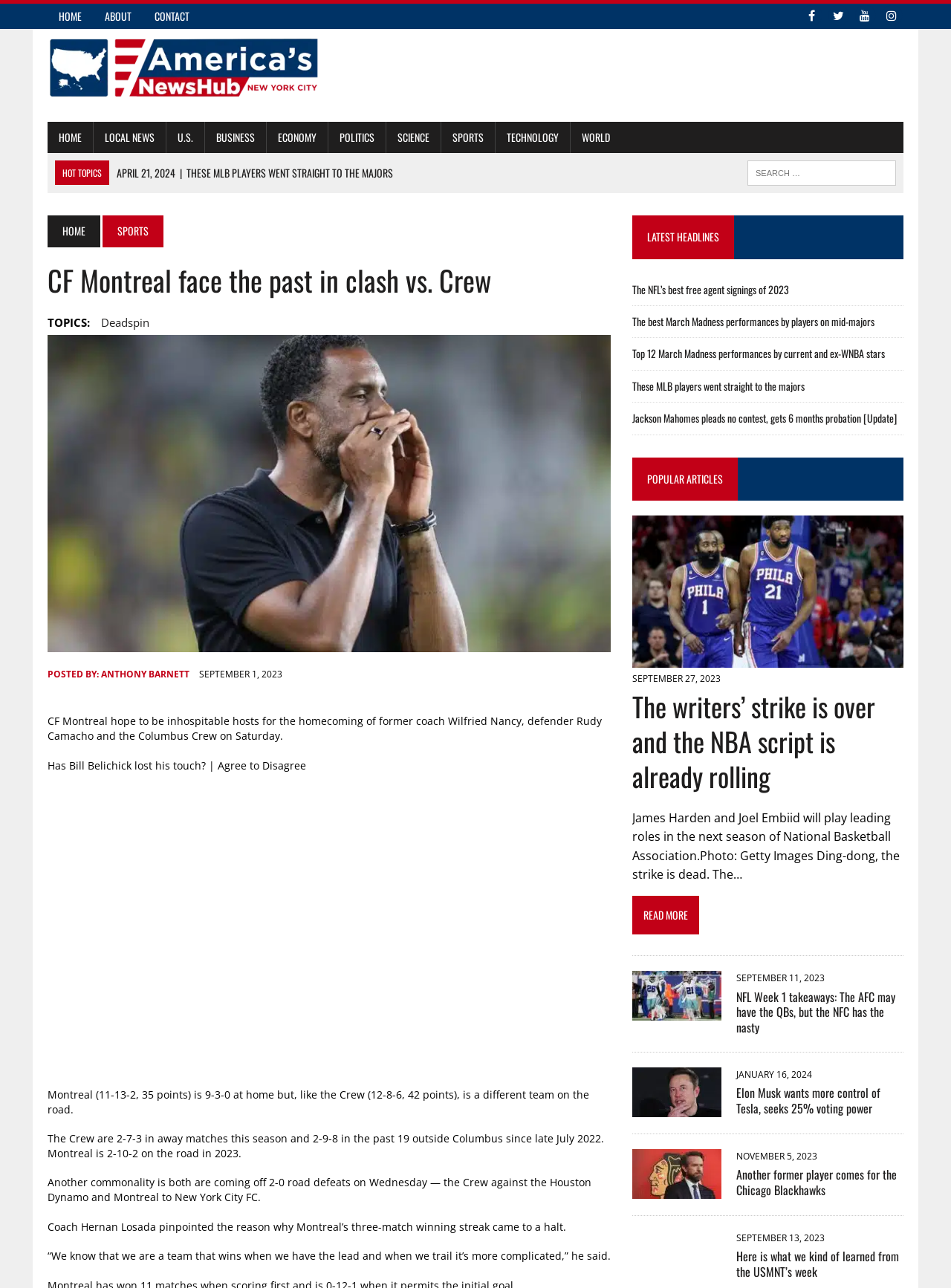What is the name of the former coach of CF Montreal?
Give a one-word or short-phrase answer derived from the screenshot.

Wilfried Nancy